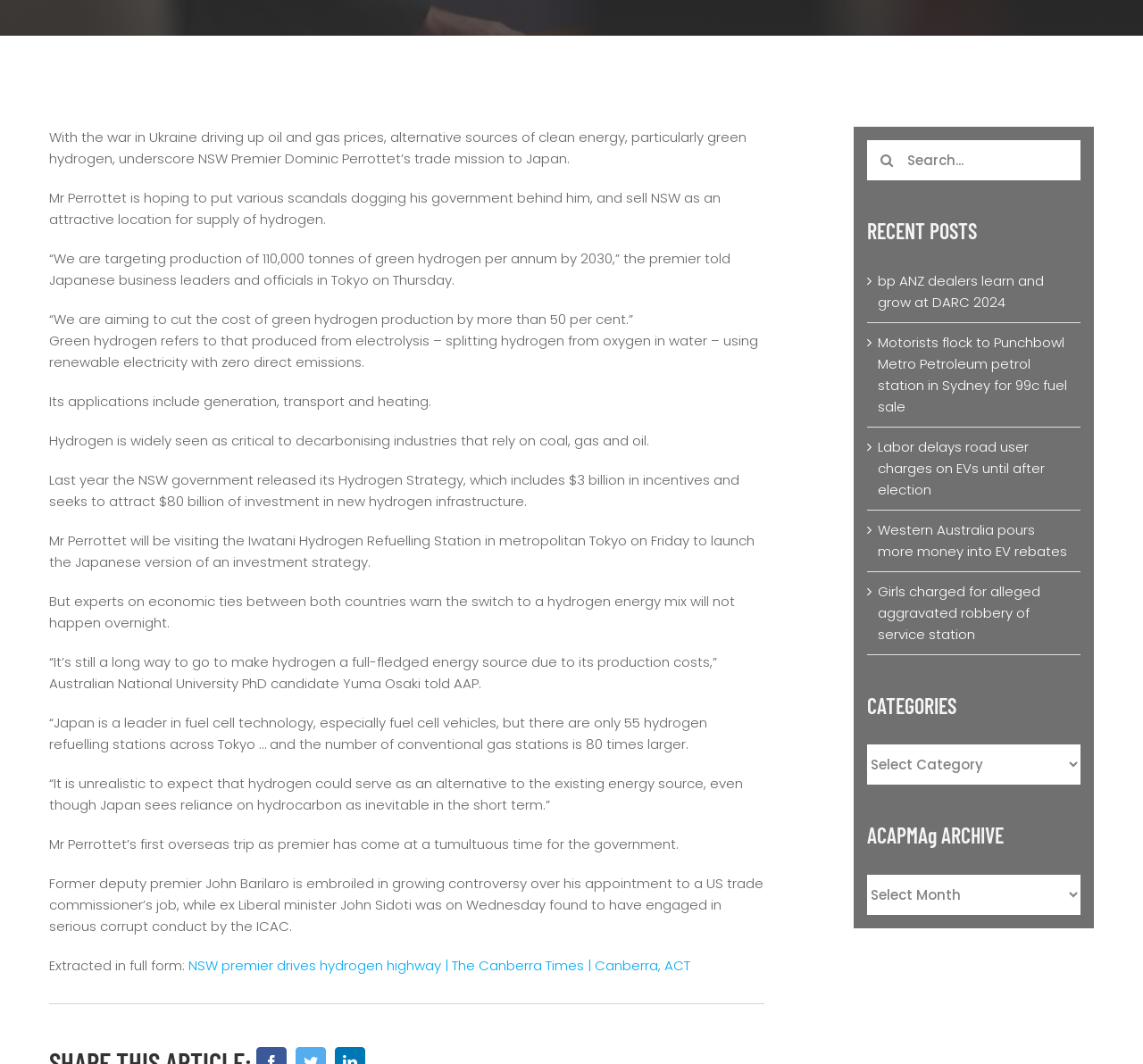Given the description of the UI element: "Go to Top", predict the bounding box coordinates in the form of [left, top, right, bottom], with each value being a float between 0 and 1.

[0.904, 0.508, 0.941, 0.537]